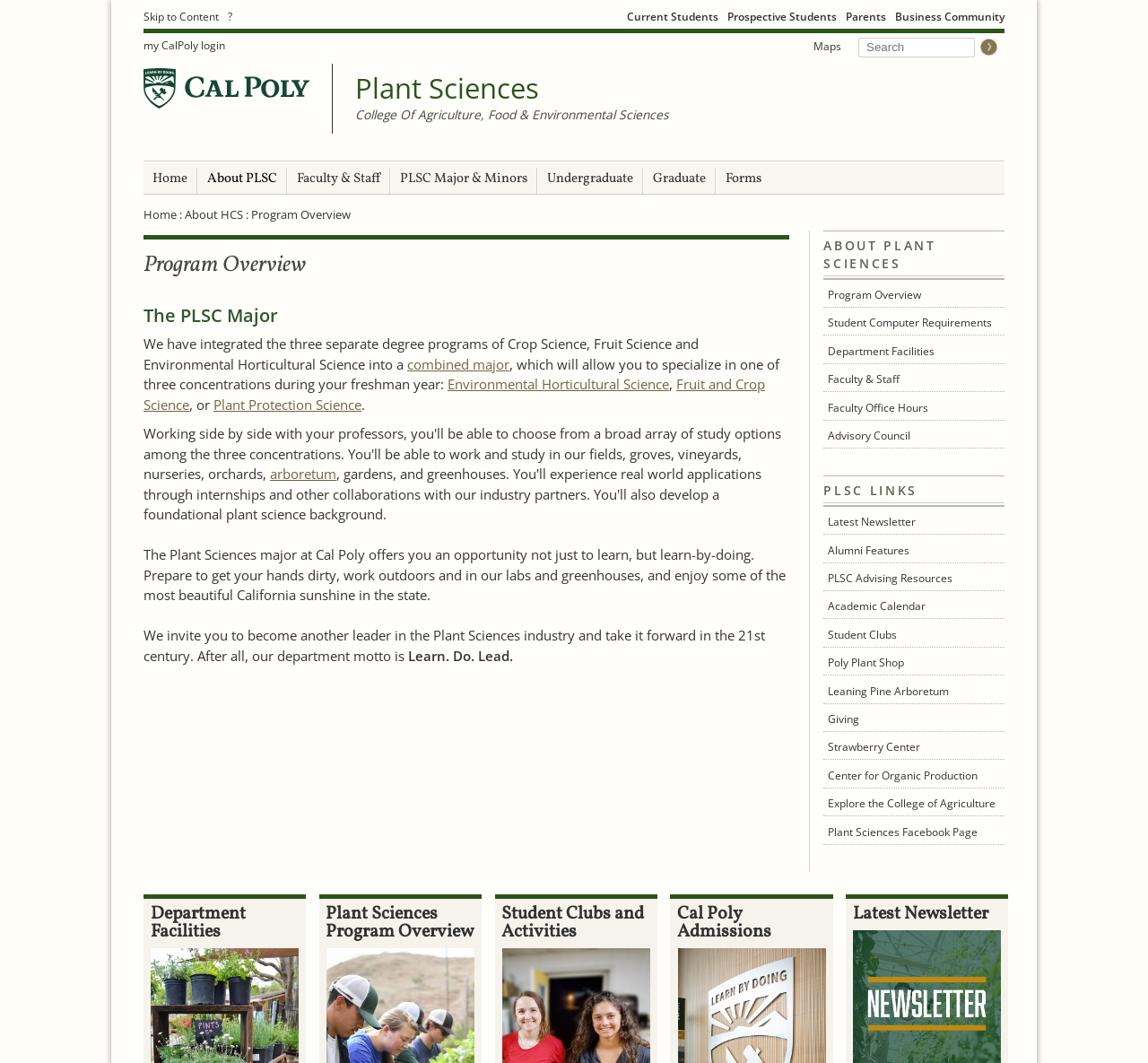What are the three concentrations in the PLSC major?
Using the image provided, answer with just one word or phrase.

Environmental Horticultural Science, Fruit and Crop Science, Plant Protection Science